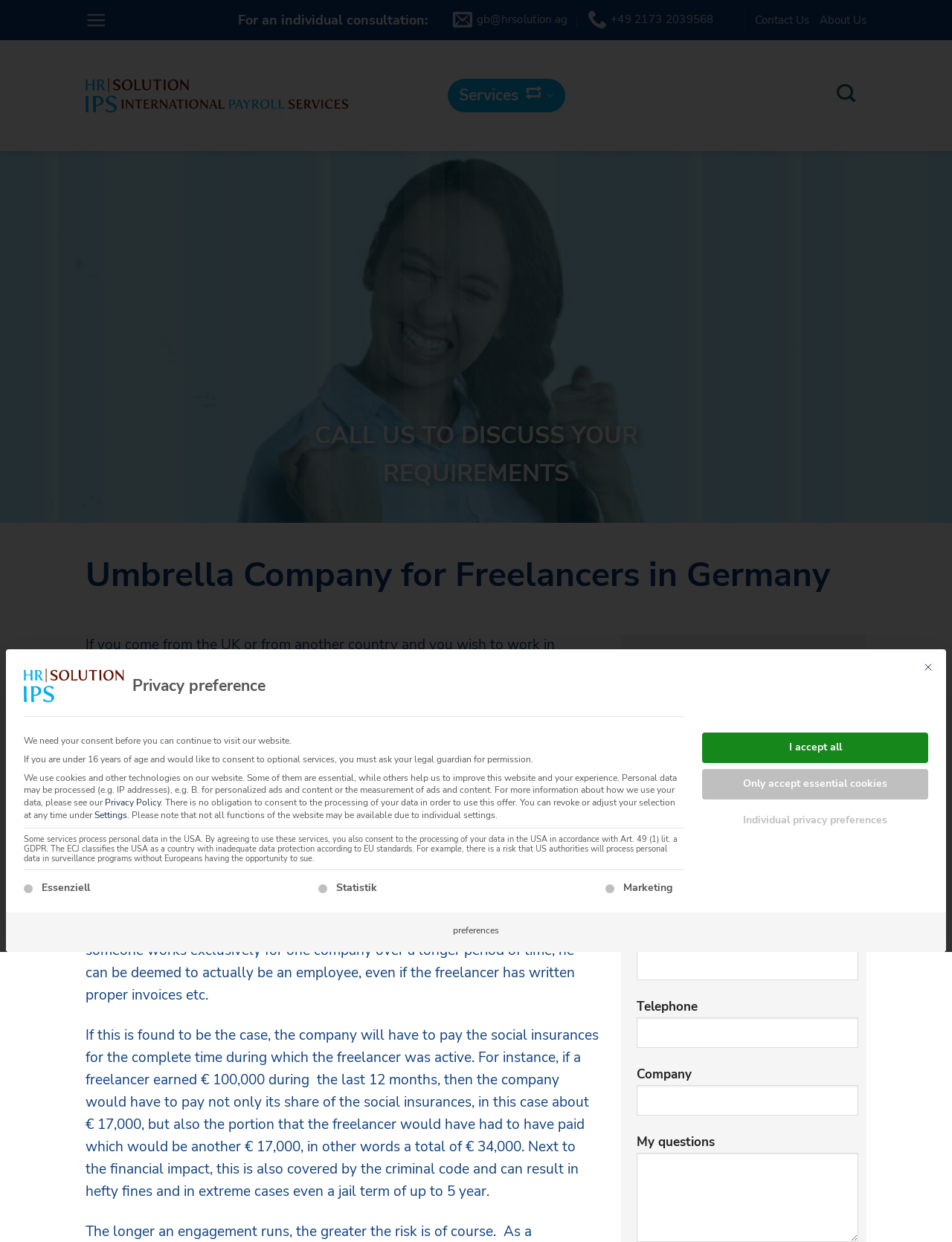Determine the bounding box coordinates of the clickable element necessary to fulfill the instruction: "Click the 'Contact Us' link". Provide the coordinates as four float numbers within the 0 to 1 range, i.e., [left, top, right, bottom].

[0.793, 0.0, 0.85, 0.032]